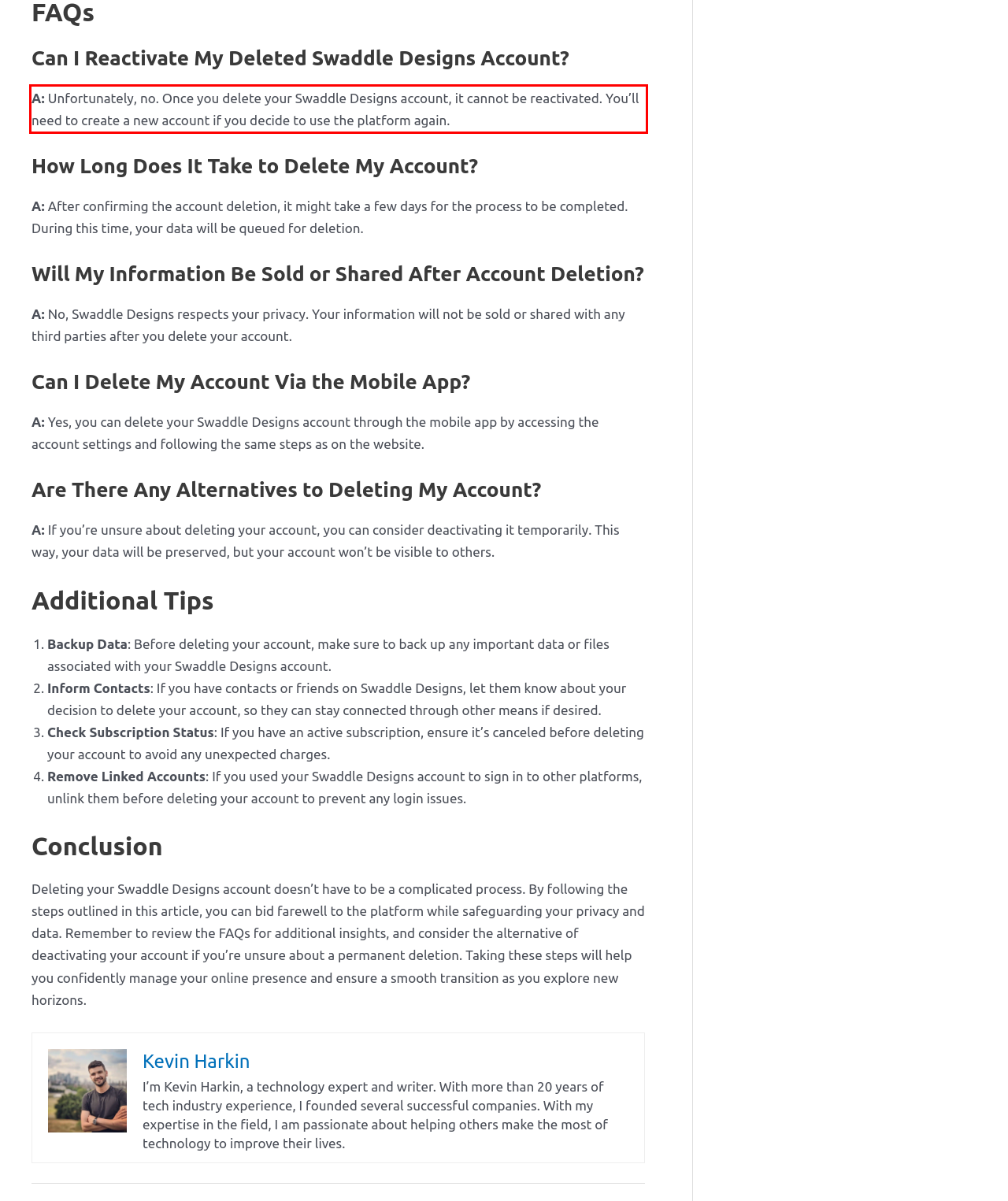You are provided with a screenshot of a webpage featuring a red rectangle bounding box. Extract the text content within this red bounding box using OCR.

A: Unfortunately, no. Once you delete your Swaddle Designs account, it cannot be reactivated. You’ll need to create a new account if you decide to use the platform again.